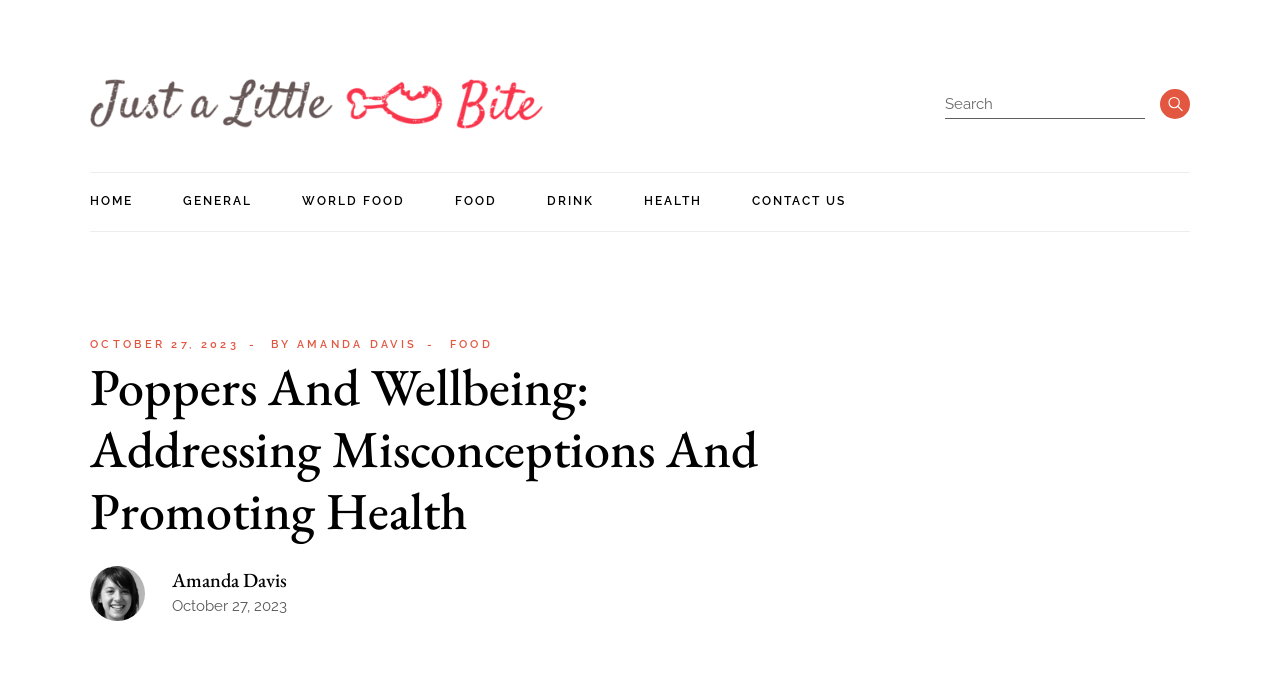How many links are in the top menu?
Examine the webpage screenshot and provide an in-depth answer to the question.

The top menu is located at the top of the webpage, and it contains 9 links: 'HOME', 'GENERAL', 'Social Media', 'Lifestyle', 'Online Games', 'How Many?', 'WORLD FOOD', 'FOOD', and 'DRINK'.